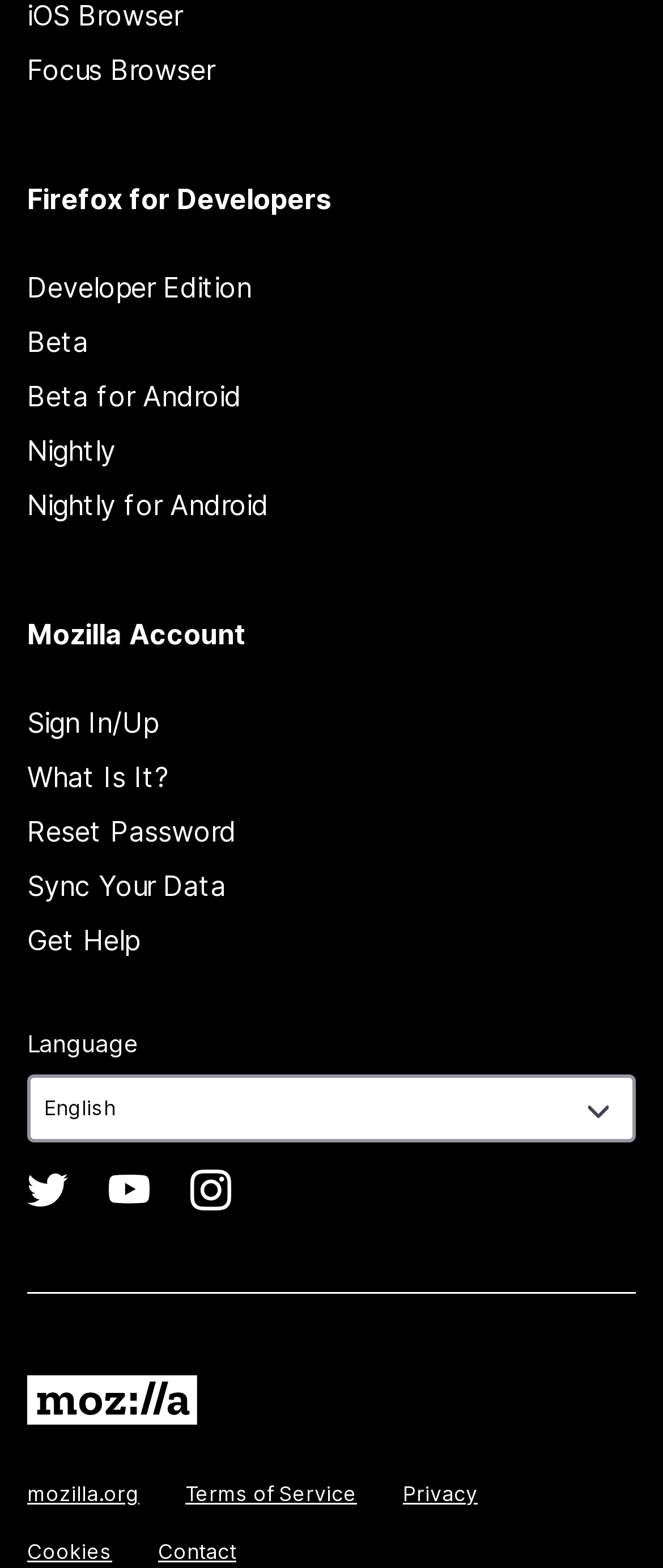What is the last link under 'Mozilla Account'?
Please provide a comprehensive answer based on the information in the image.

I looked at the links under the 'Mozilla Account' heading and found that the last link is 'Get Help'.